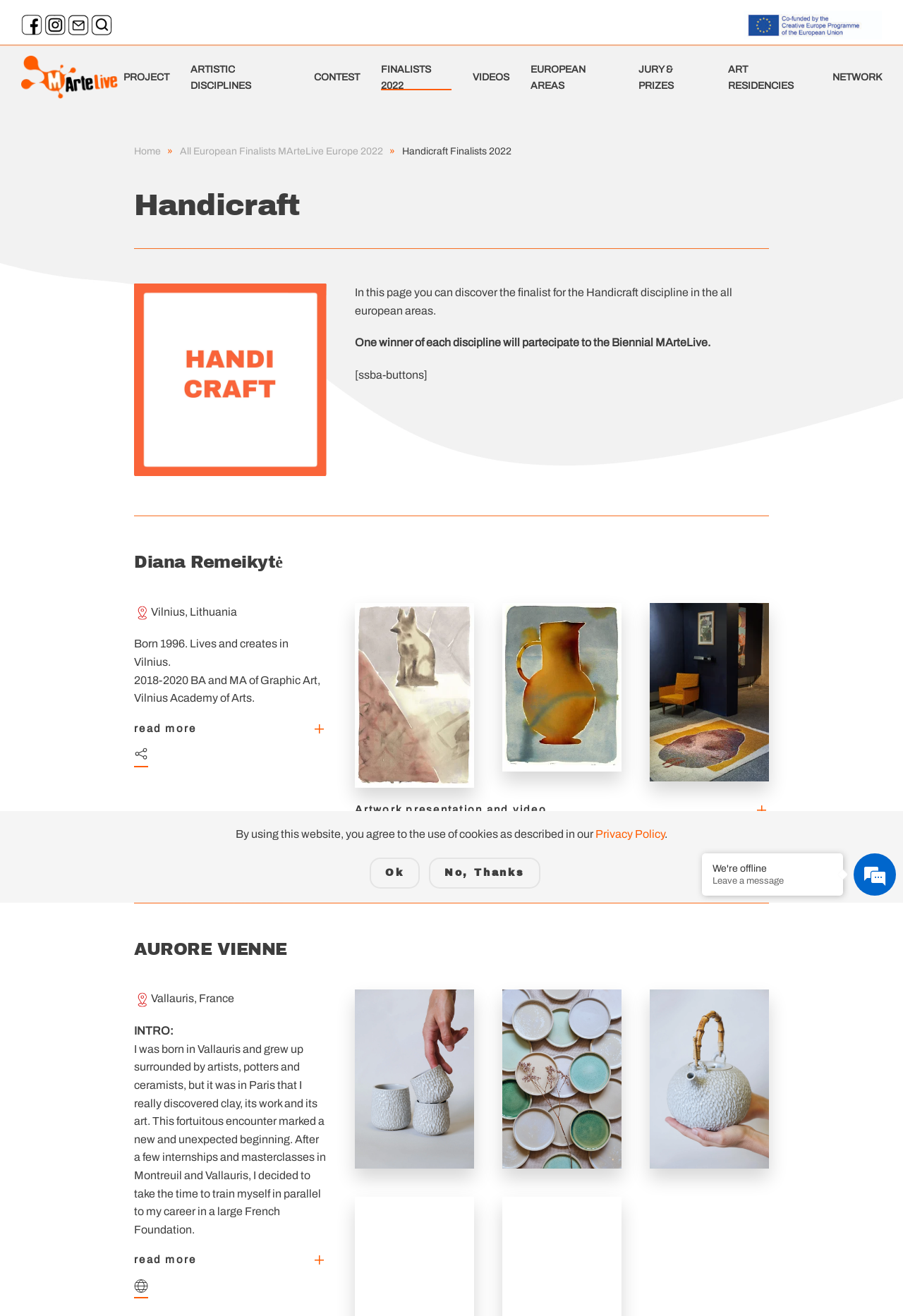Highlight the bounding box coordinates of the region I should click on to meet the following instruction: "Read more about Diana Remeikytė".

[0.148, 0.548, 0.362, 0.559]